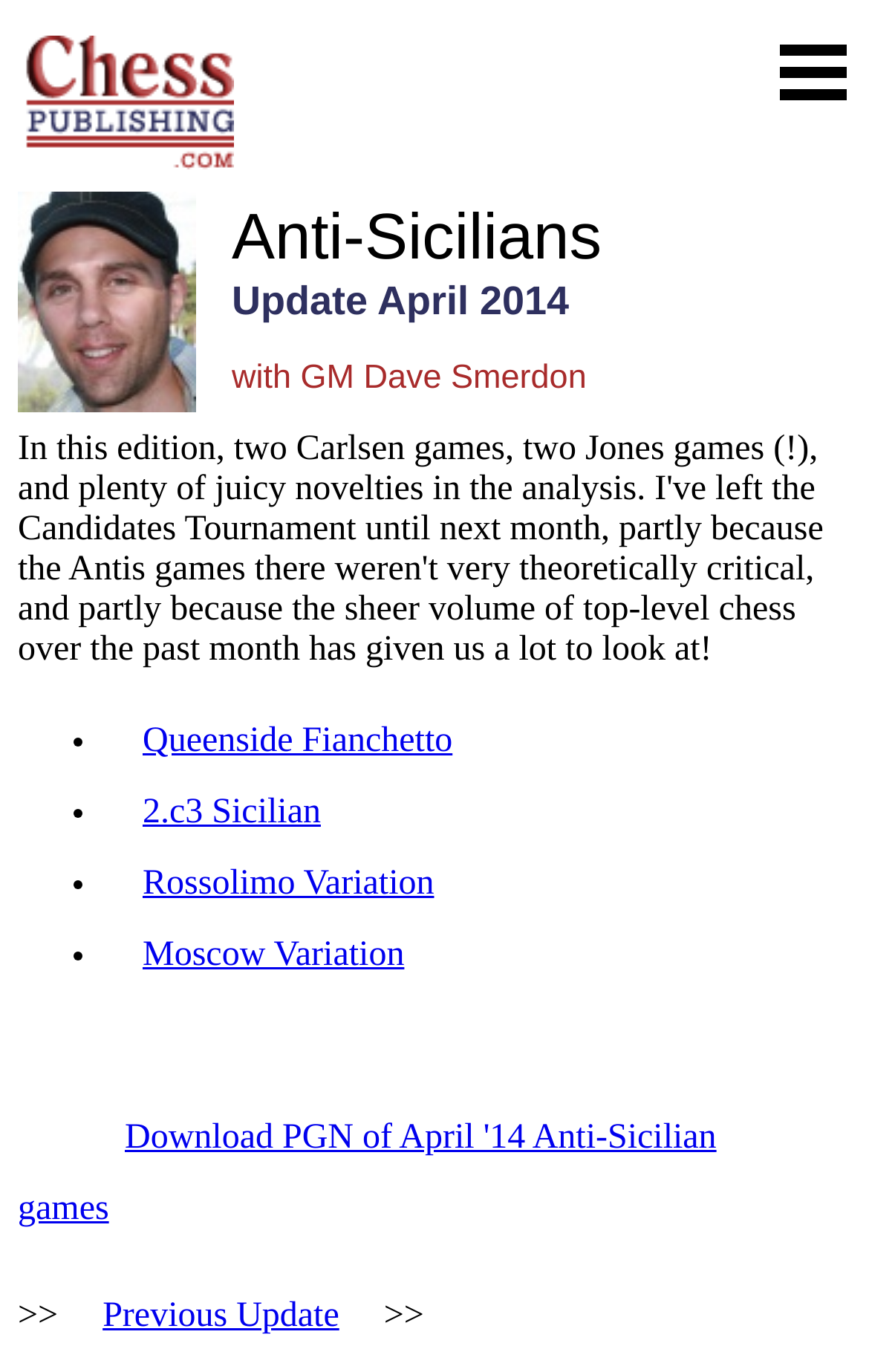Bounding box coordinates must be specified in the format (top-left x, top-left y, bottom-right x, bottom-right y). All values should be floating point numbers between 0 and 1. What are the bounding box coordinates of the UI element described as: alt="Athletes Connect"

None